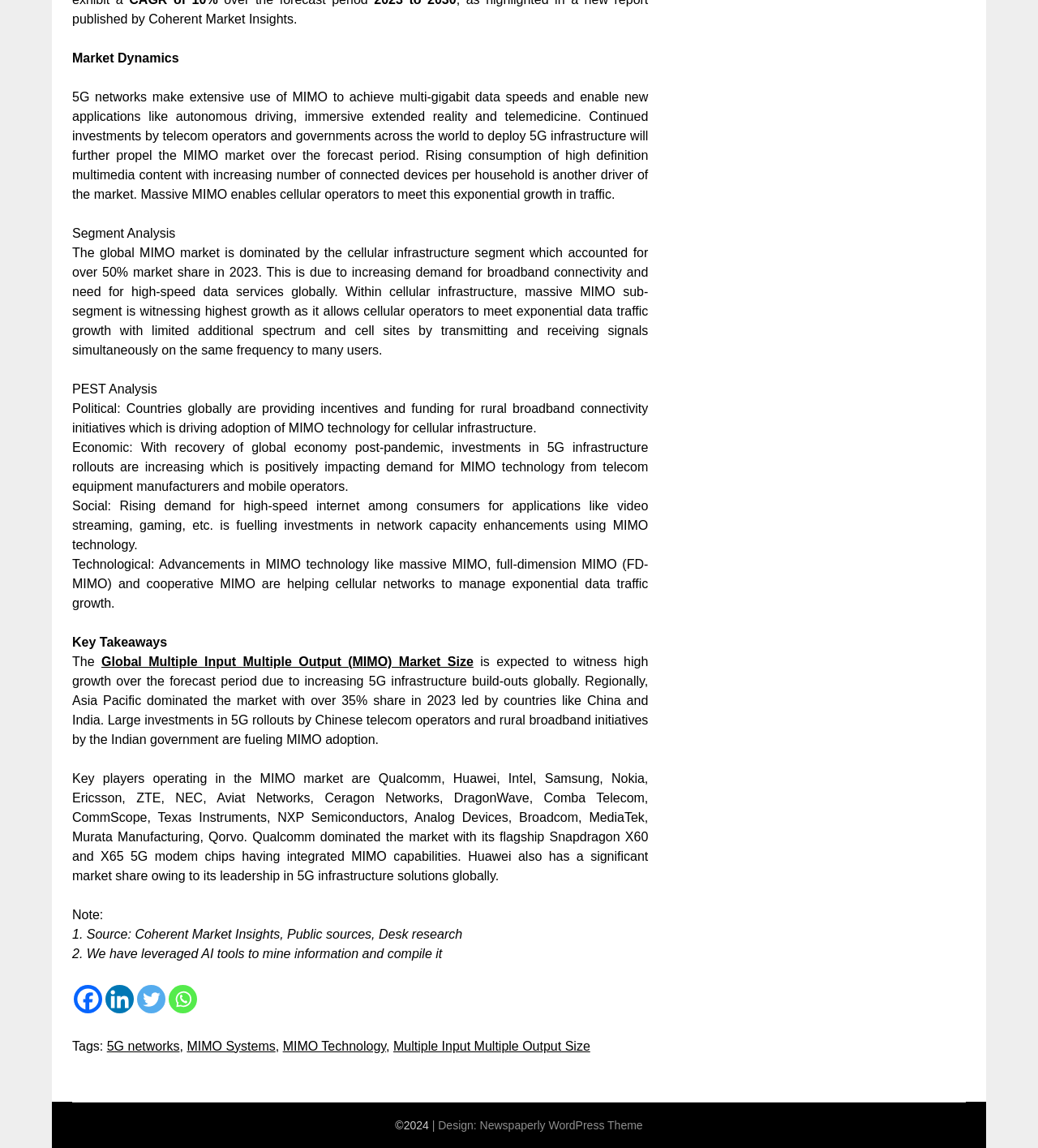Identify the bounding box coordinates for the region to click in order to carry out this instruction: "Explore the Village of Binscarth, Manitoba". Provide the coordinates using four float numbers between 0 and 1, formatted as [left, top, right, bottom].

None